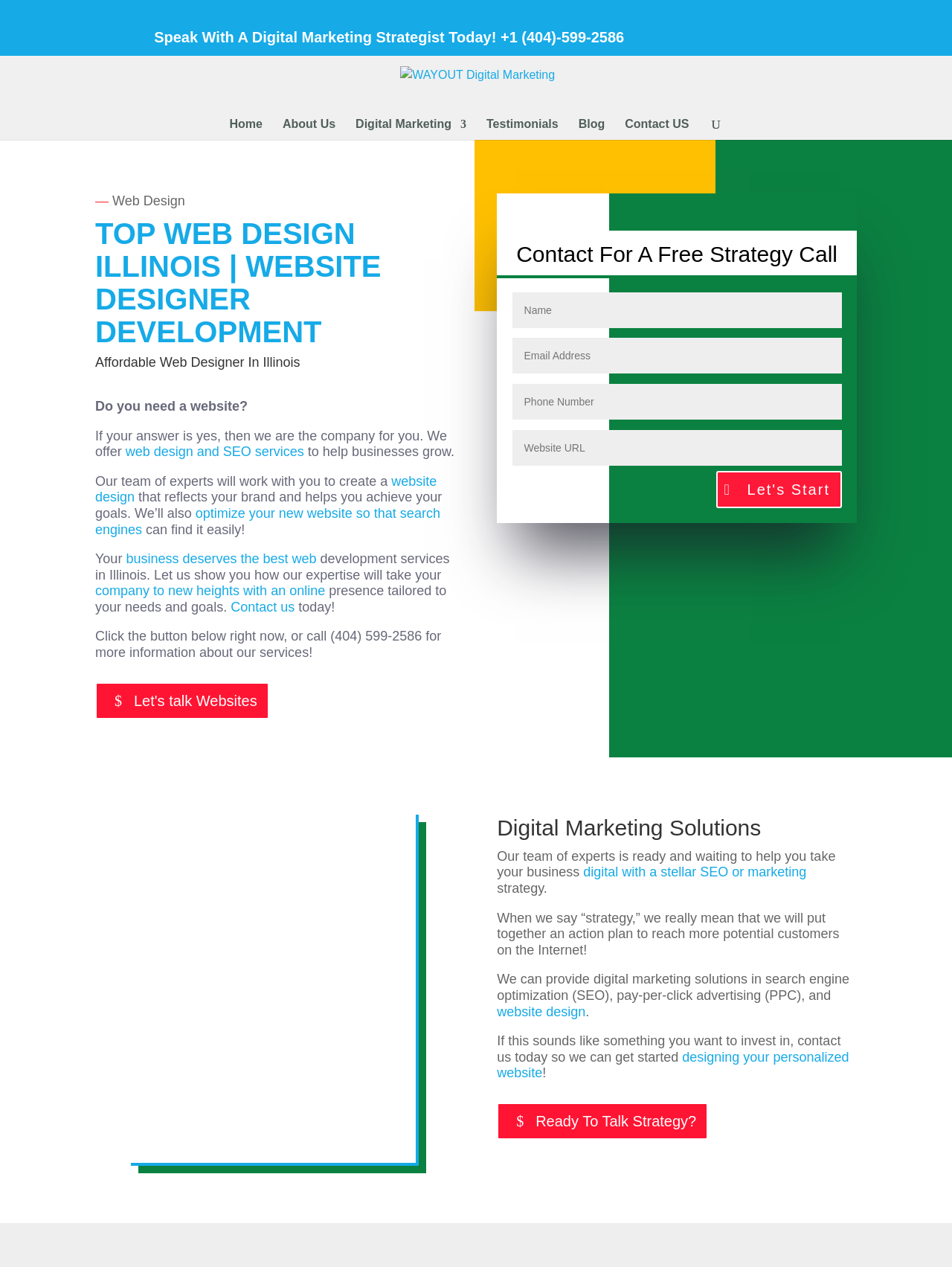What is the company's expertise in?
Using the visual information, respond with a single word or phrase.

Wordpress websites and SEO